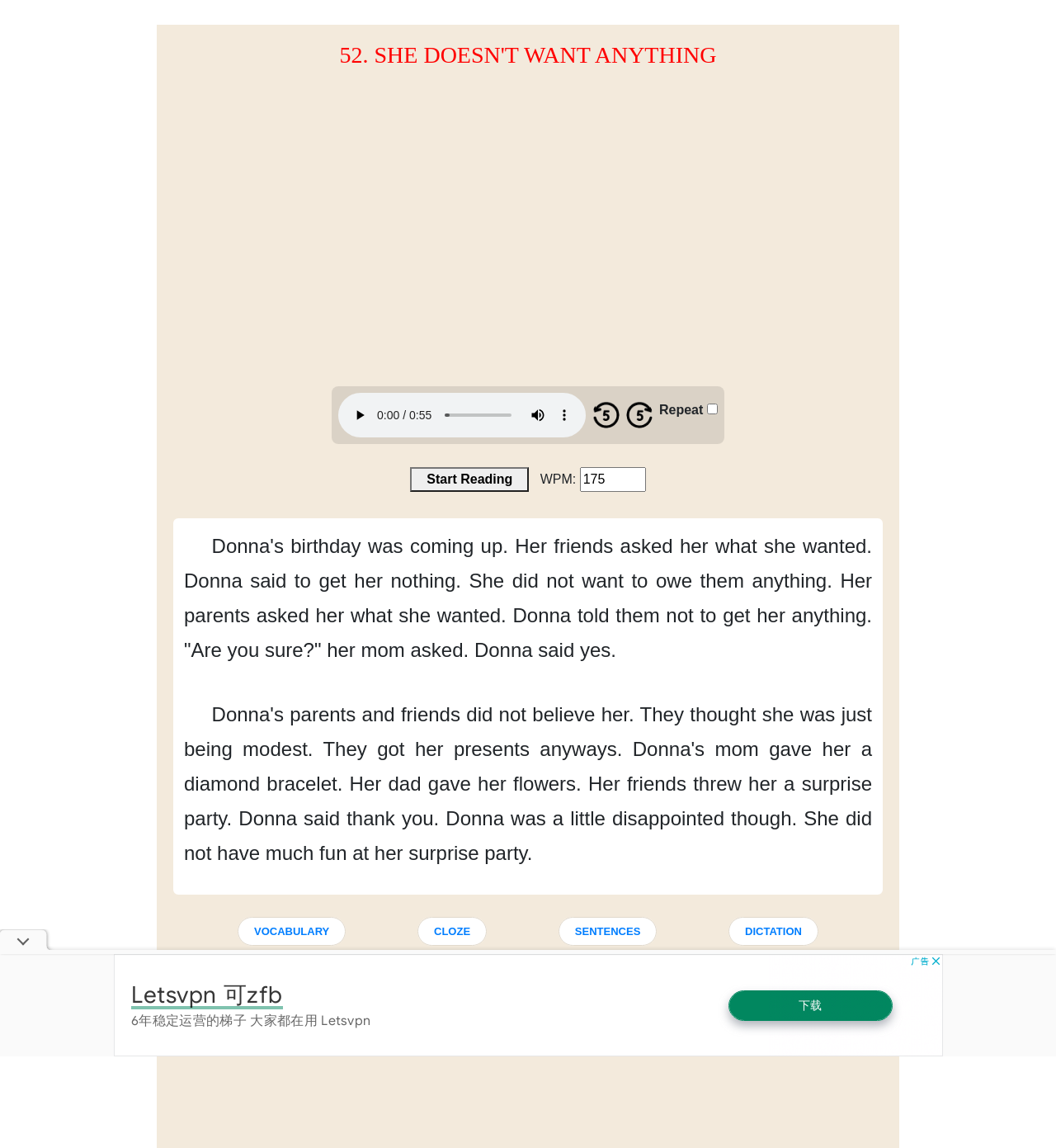Find the bounding box coordinates for the UI element whose description is: "parent_node: MENU". The coordinates should be four float numbers between 0 and 1, in the format [left, top, right, bottom].

[0.533, 0.873, 0.561, 0.898]